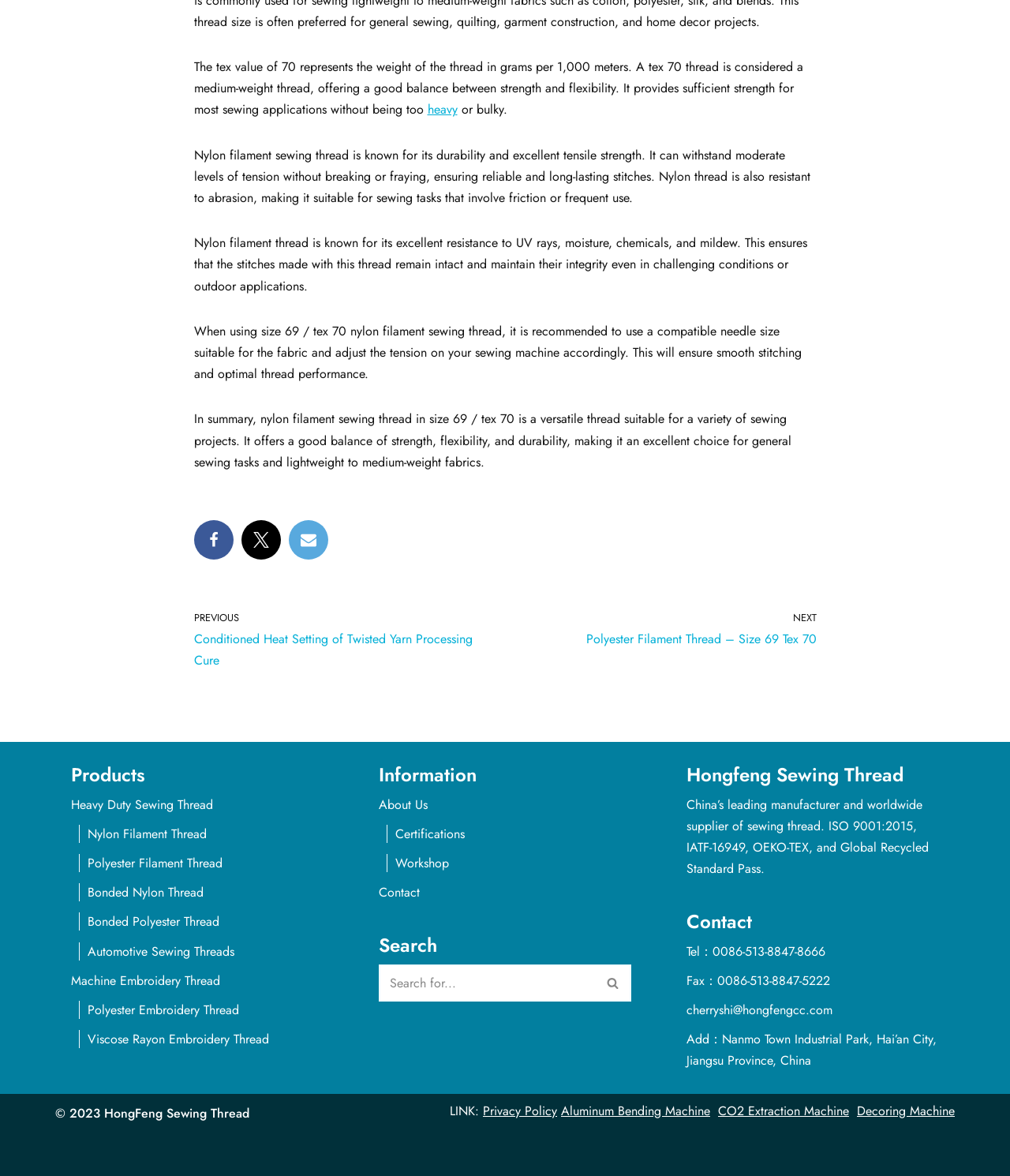Pinpoint the bounding box coordinates of the clickable area needed to execute the instruction: "Click on the Facebook link". The coordinates should be specified as four float numbers between 0 and 1, i.e., [left, top, right, bottom].

[0.192, 0.442, 0.231, 0.476]